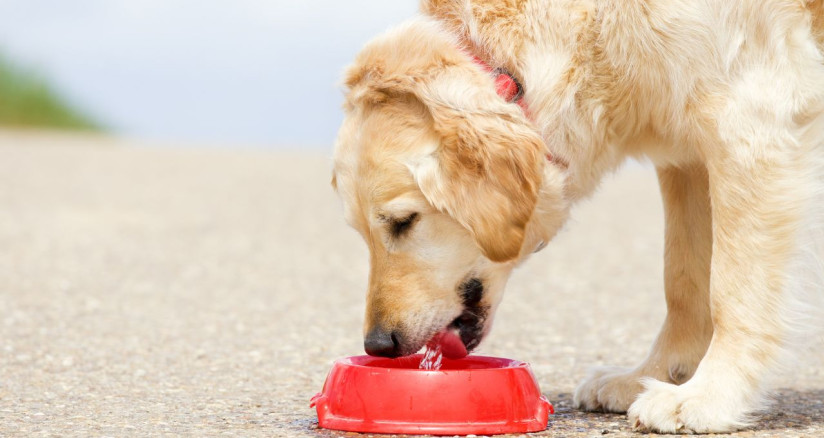Why is hydration important for dogs? Using the information from the screenshot, answer with a single word or phrase.

To prevent health issues